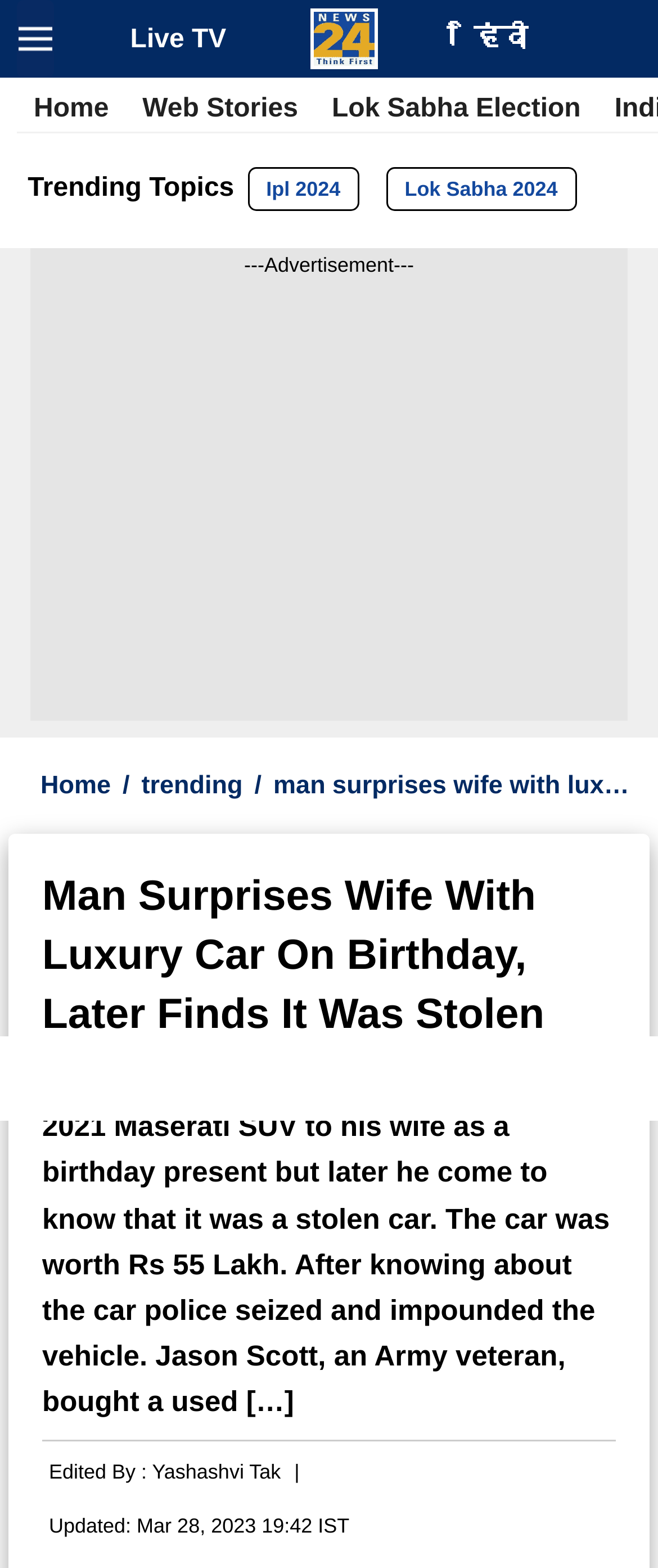Please identify the coordinates of the bounding box for the clickable region that will accomplish this instruction: "Go to Home".

[0.026, 0.055, 0.191, 0.085]